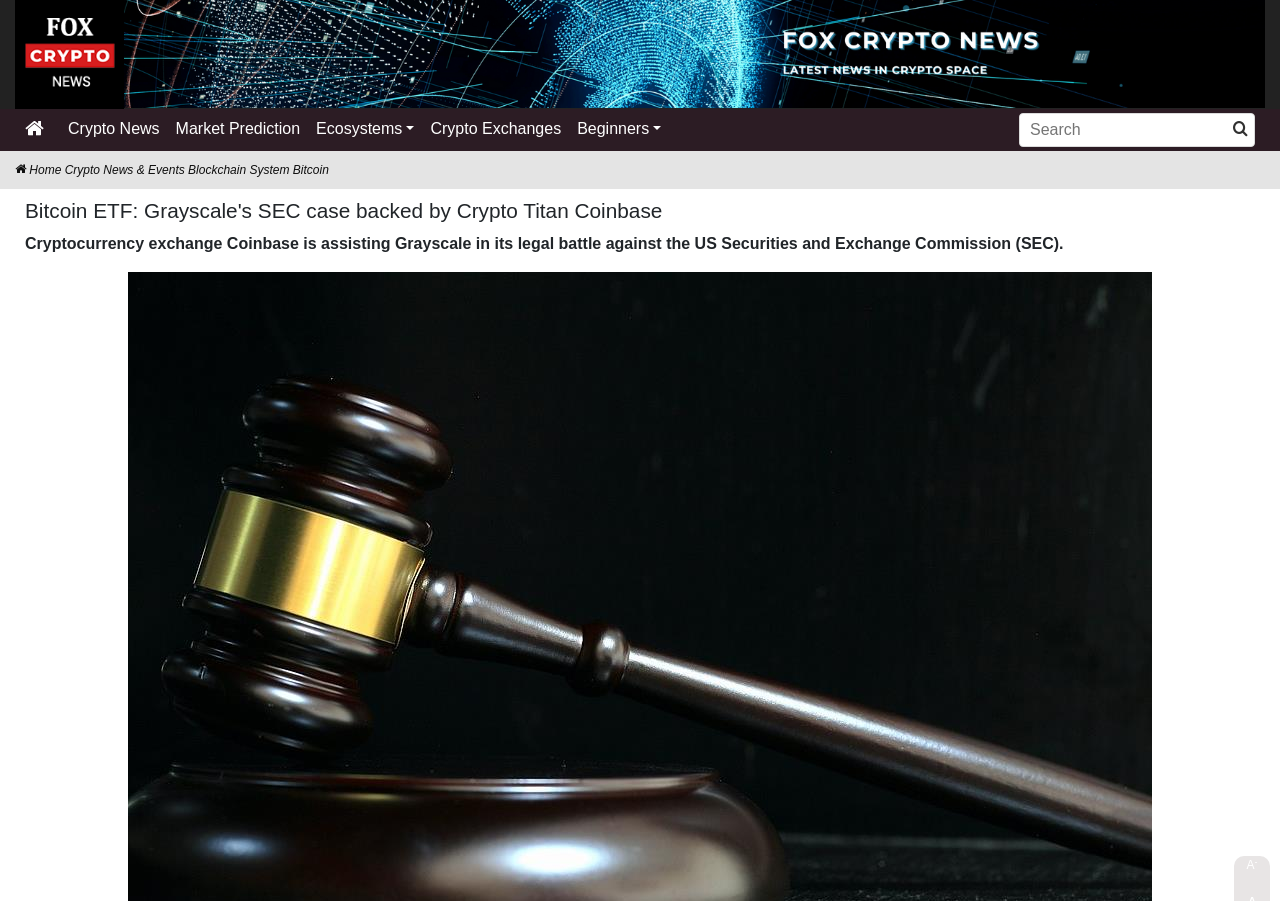Please locate the bounding box coordinates for the element that should be clicked to achieve the following instruction: "go to Fox Crypto News homepage". Ensure the coordinates are given as four float numbers between 0 and 1, i.e., [left, top, right, bottom].

[0.012, 0.0, 0.097, 0.122]